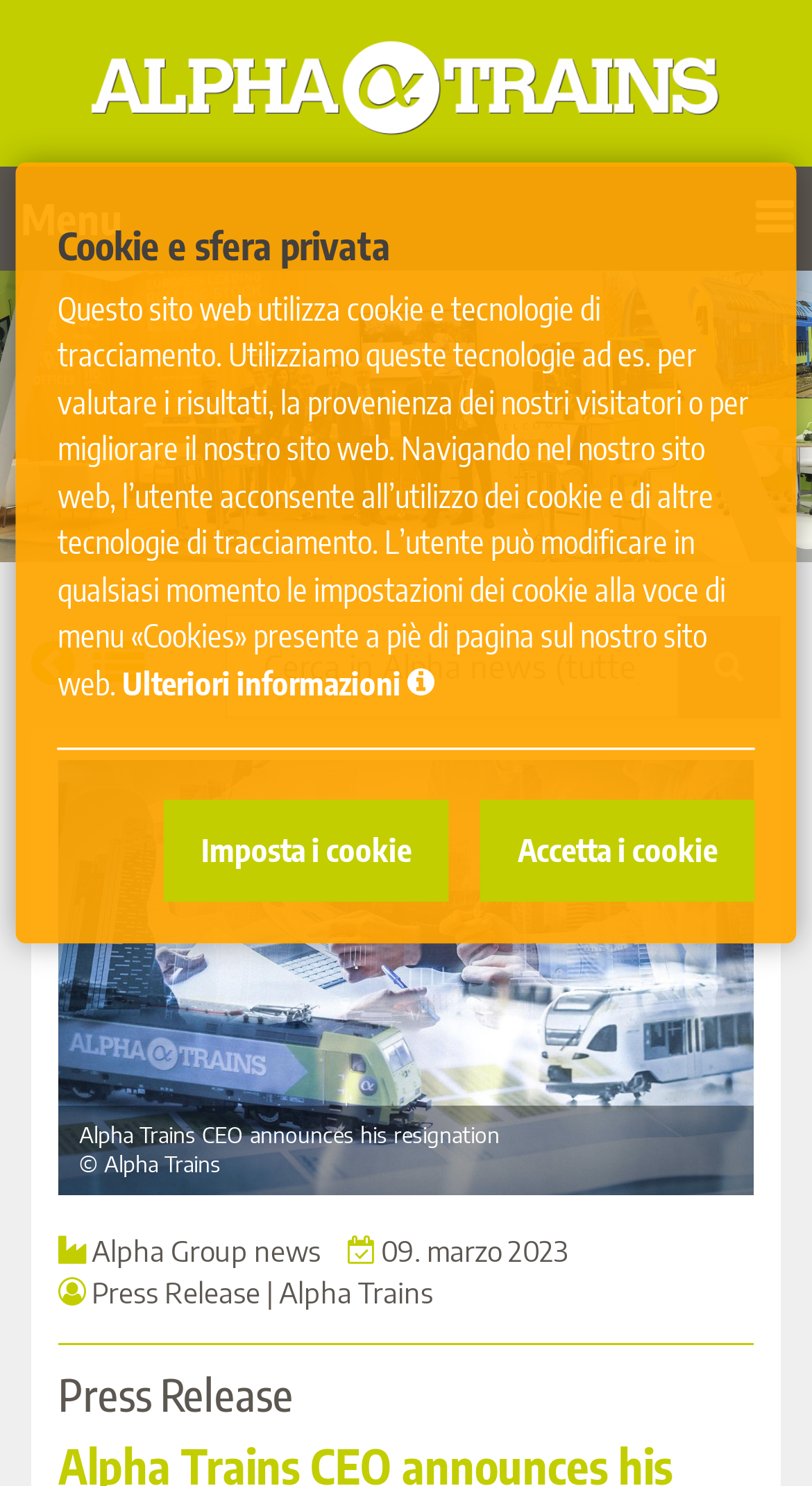Based on what you see in the screenshot, provide a thorough answer to this question: What is the date of the latest news article?

The date of the latest news article can be found below the article title, which is '09. marzo 2023'.